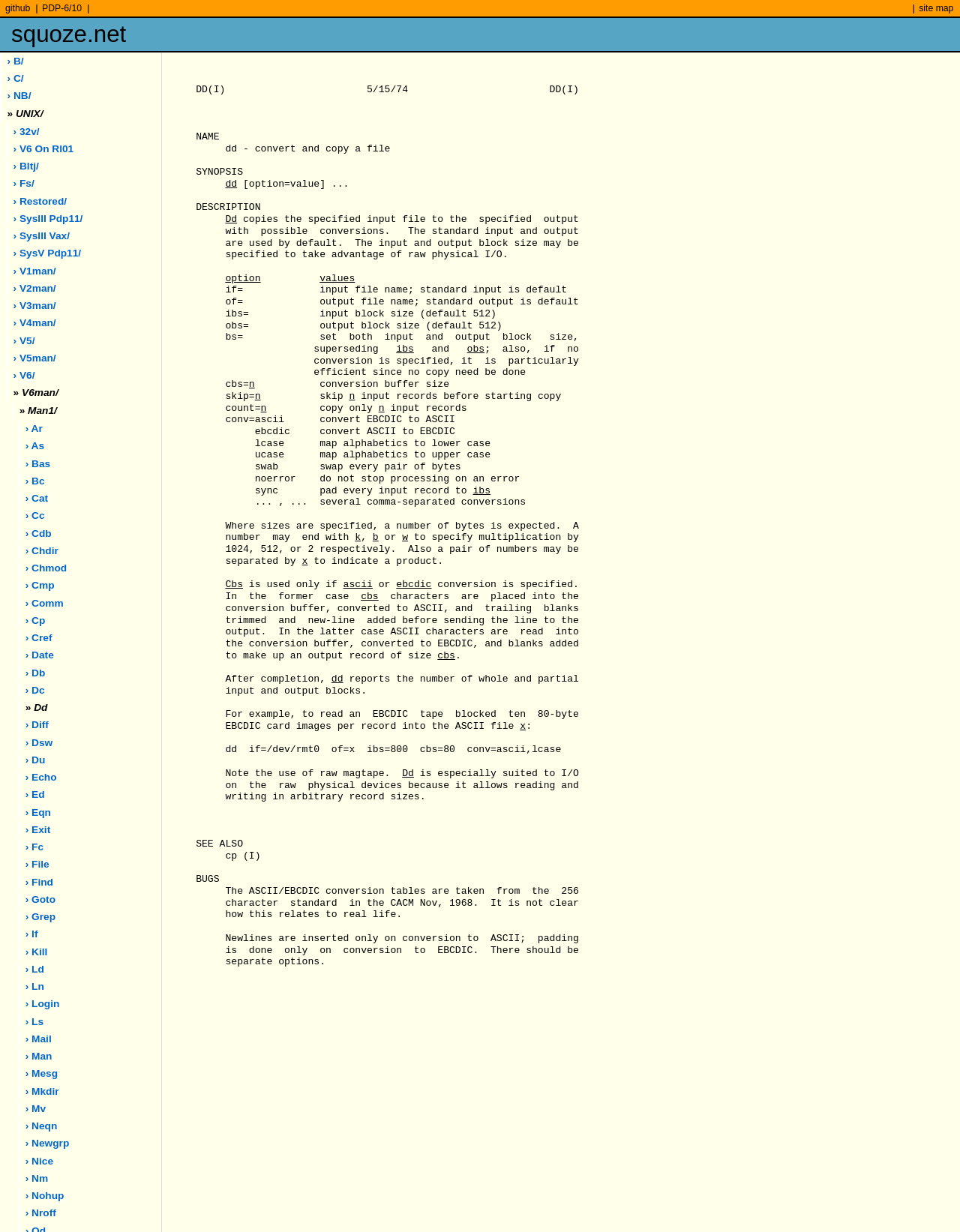Offer a detailed account of what is visible on the webpage.

This webpage appears to be a documentation page for a Unix command, specifically the `dd` command. At the top of the page, there is a heading that reads "squoze.net" and a link to the same URL. Below this, there are several links to other related pages, including "› B/", "› C/", and others.

On the left side of the page, there is a long list of links to various Unix commands, such as "Ar", "As", "Bas", and many others. These links are arranged in a vertical column and take up most of the left side of the page.

In the main content area of the page, there is a description of the `dd` command, including its syntax, options, and usage. The text is divided into sections, including "NAME", "SYNOPSIS", "DESCRIPTION", and others. The description of the command is detailed and includes information about its various options and how to use them.

At the very top of the page, there are a few links to external sites, including "github" and "PDP-6/10". There is also a link to a "site map" at the top right corner of the page.